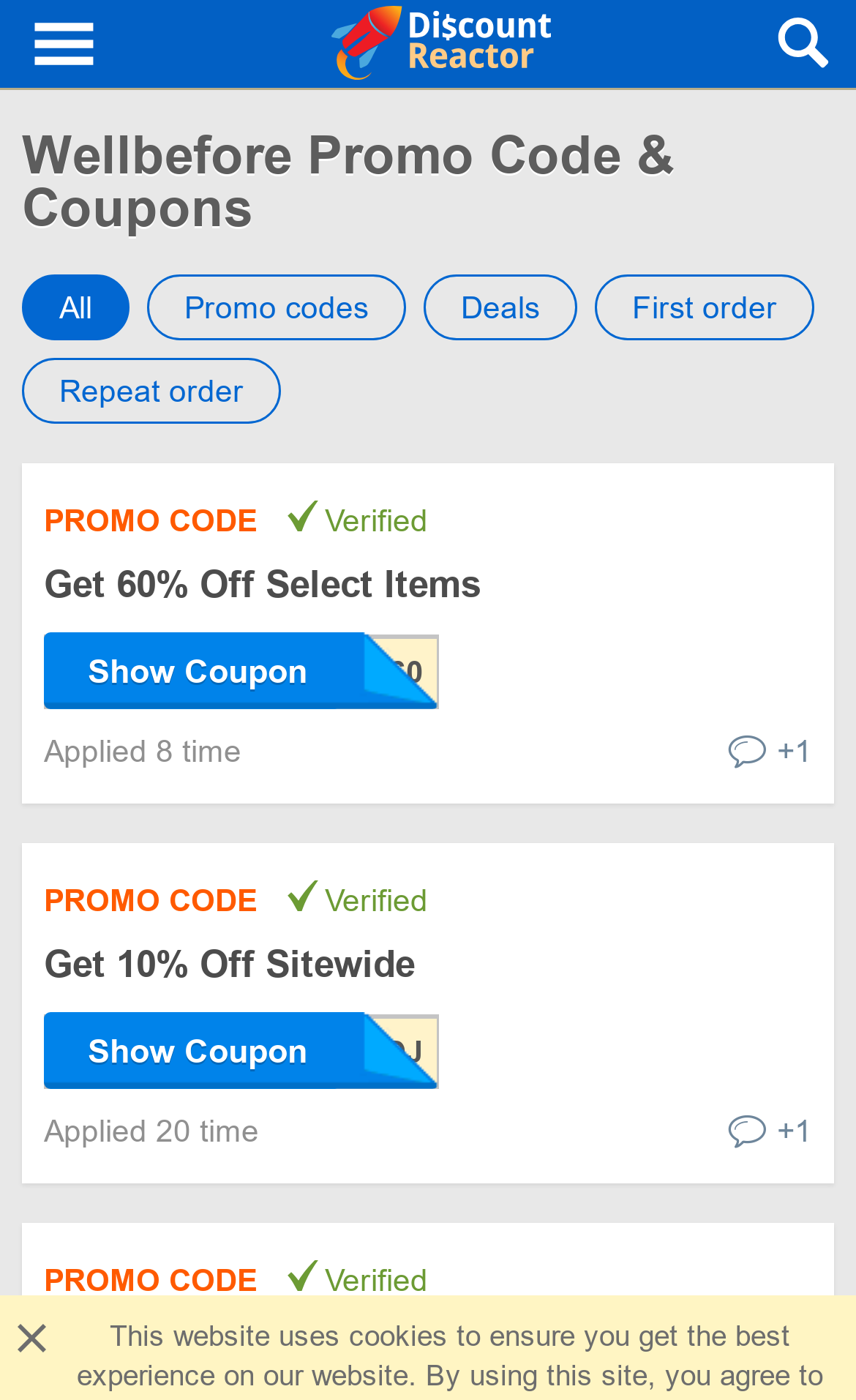Find the bounding box coordinates of the clickable region needed to perform the following instruction: "Click Get 60% Off Select Items". The coordinates should be provided as four float numbers between 0 and 1, i.e., [left, top, right, bottom].

[0.051, 0.403, 0.562, 0.433]